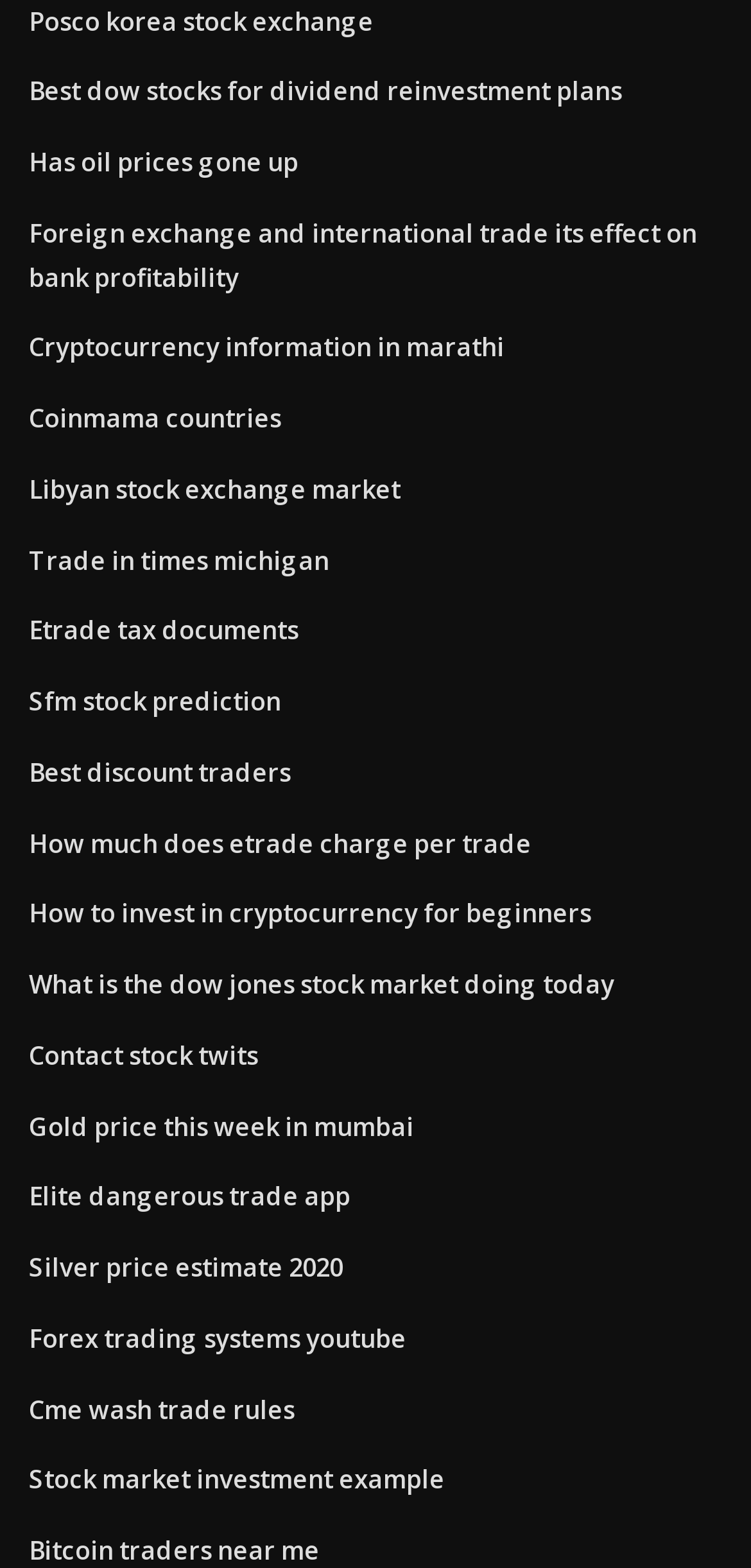Find the bounding box coordinates for the area you need to click to carry out the instruction: "Learn about cryptocurrency information in Marathi". The coordinates should be four float numbers between 0 and 1, indicated as [left, top, right, bottom].

[0.038, 0.21, 0.672, 0.232]